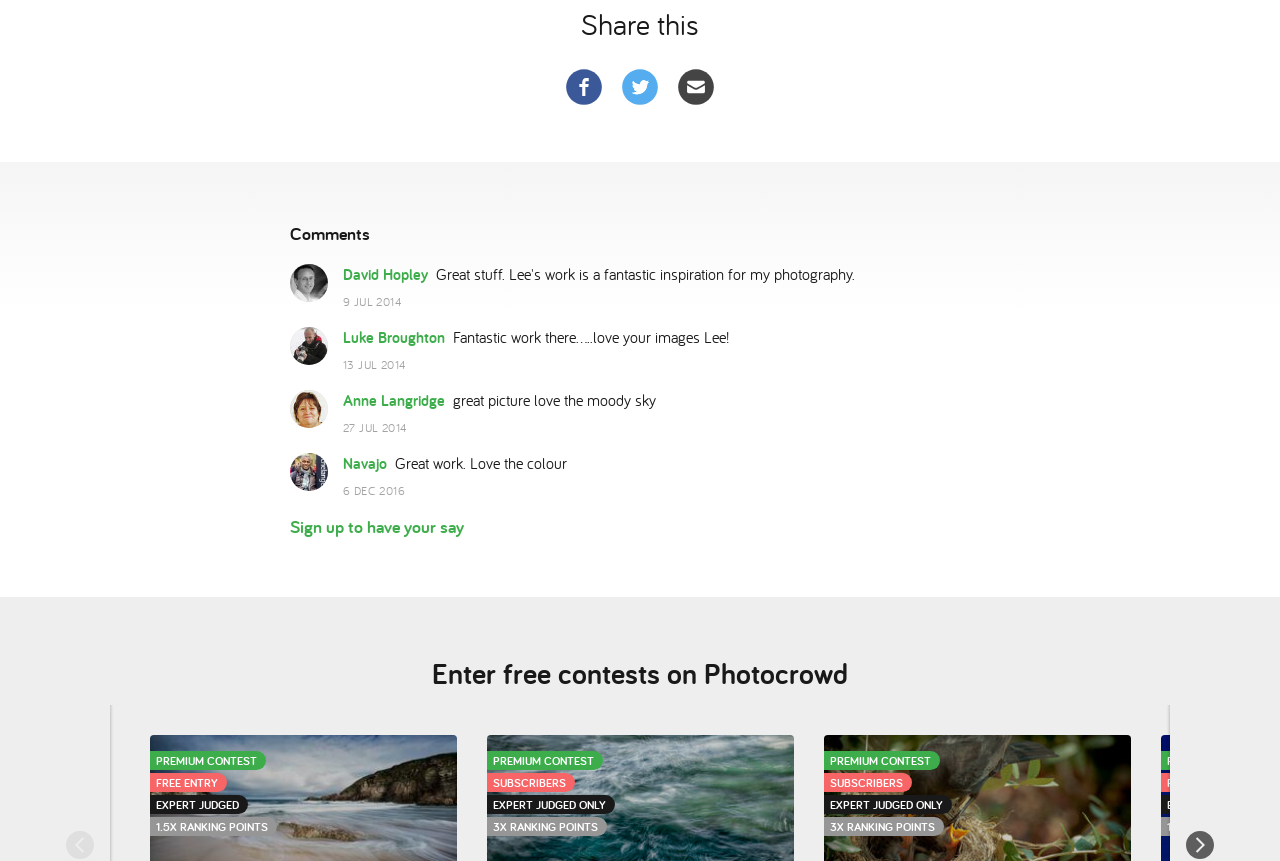Based on the visual content of the image, answer the question thoroughly: What is the purpose of the 'Share this' section?

The 'Share this' section is located at the top of the webpage and contains links to share the content on Facebook, Twitter, and via email, indicating that the purpose of this section is to allow users to share the content with others.